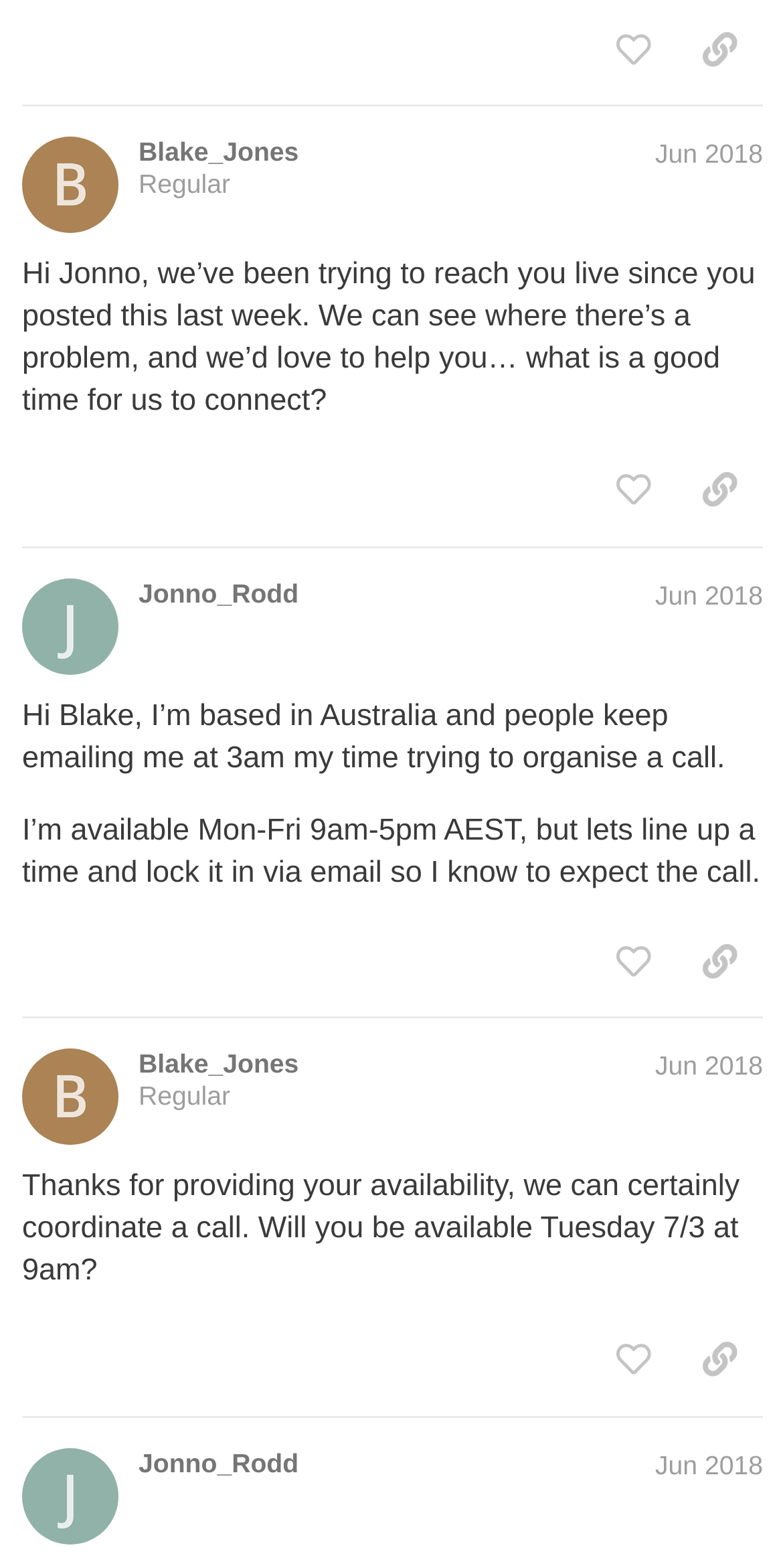Identify the bounding box coordinates for the element that needs to be clicked to fulfill this instruction: "view post by Blake_Jones". Provide the coordinates in the format of four float numbers between 0 and 1: [left, top, right, bottom].

[0.177, 0.088, 0.381, 0.108]